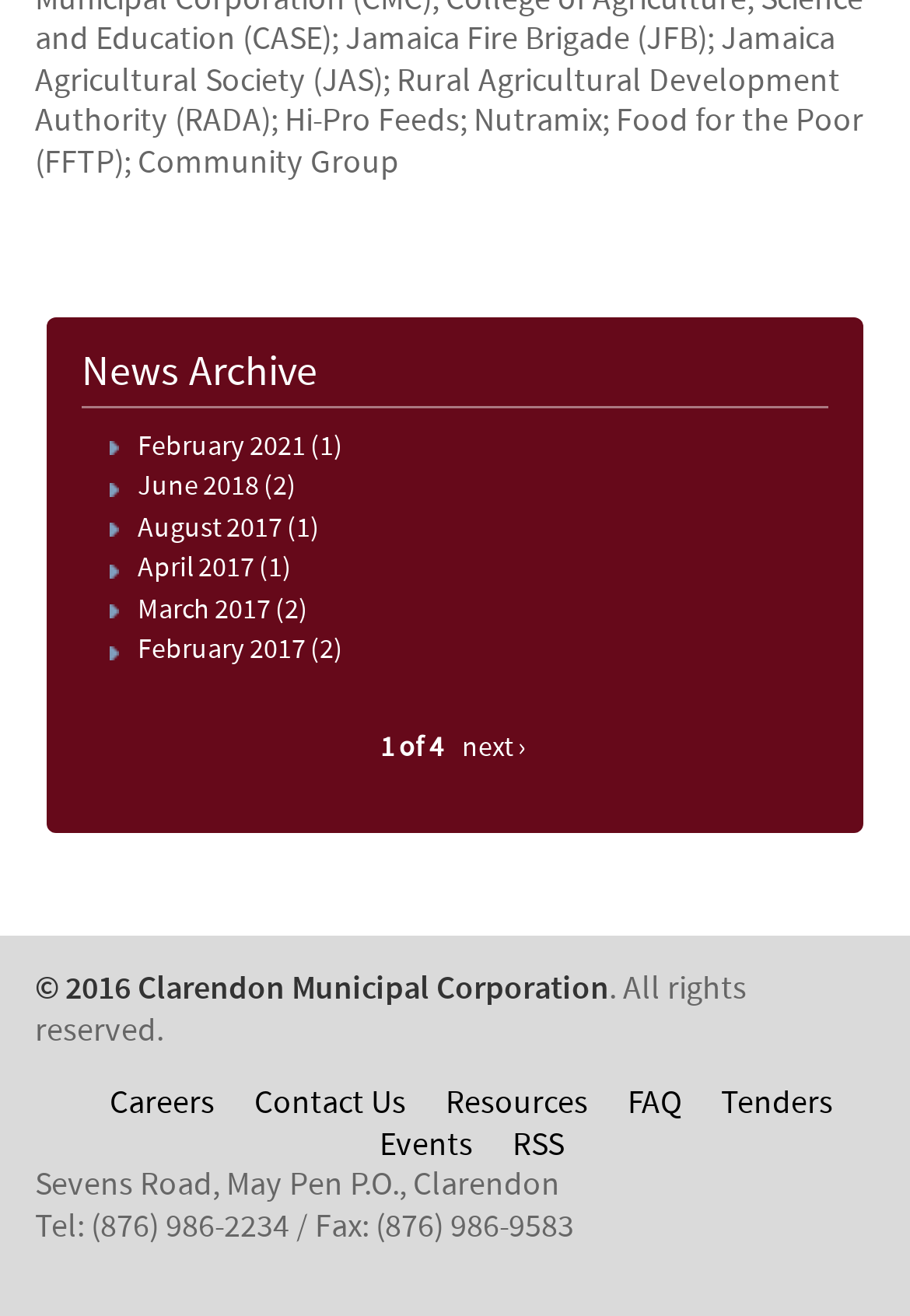Give a one-word or short phrase answer to this question: 
What is the fax number of the Clarendon Municipal Corporation?

(876) 986-9583